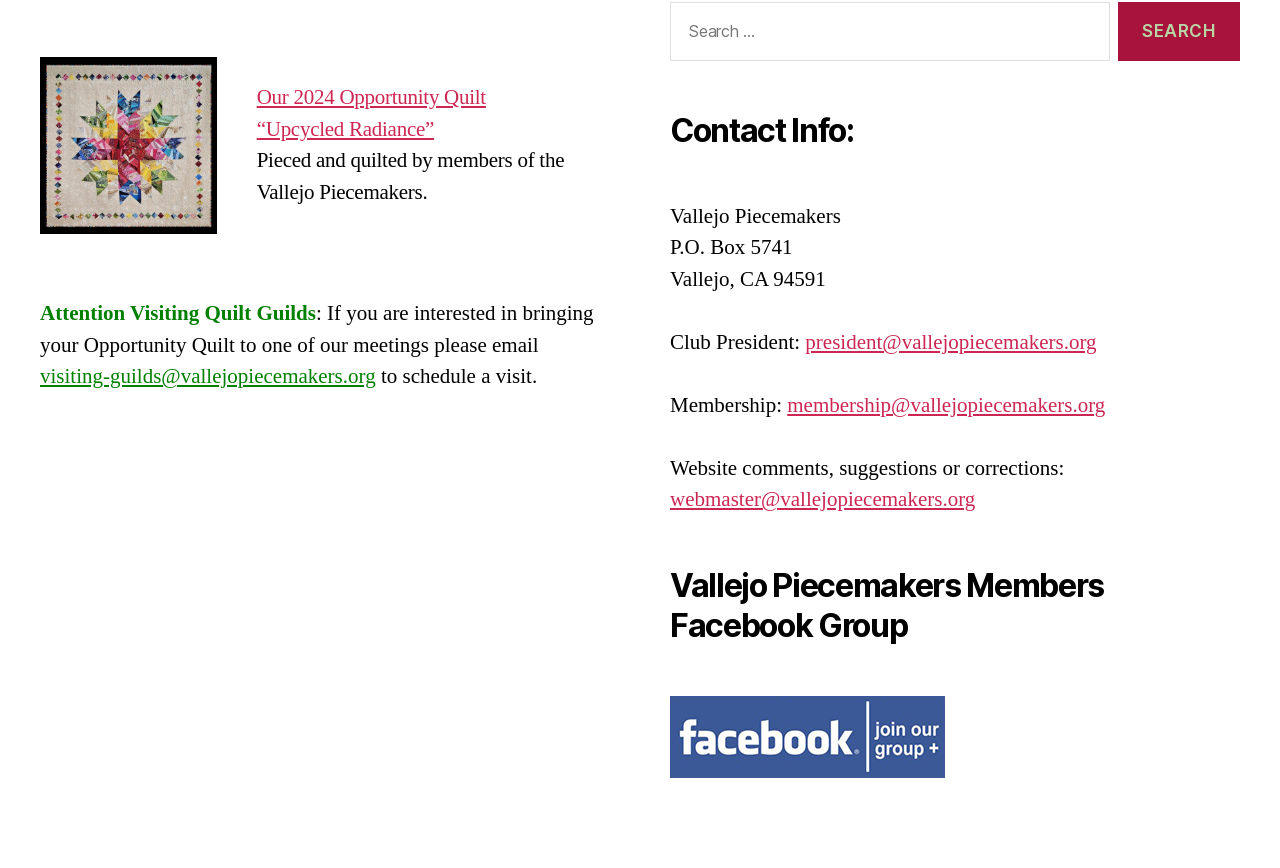Highlight the bounding box of the UI element that corresponds to this description: "parent_node: Search for: value="Search"".

[0.873, 0.003, 0.969, 0.07]